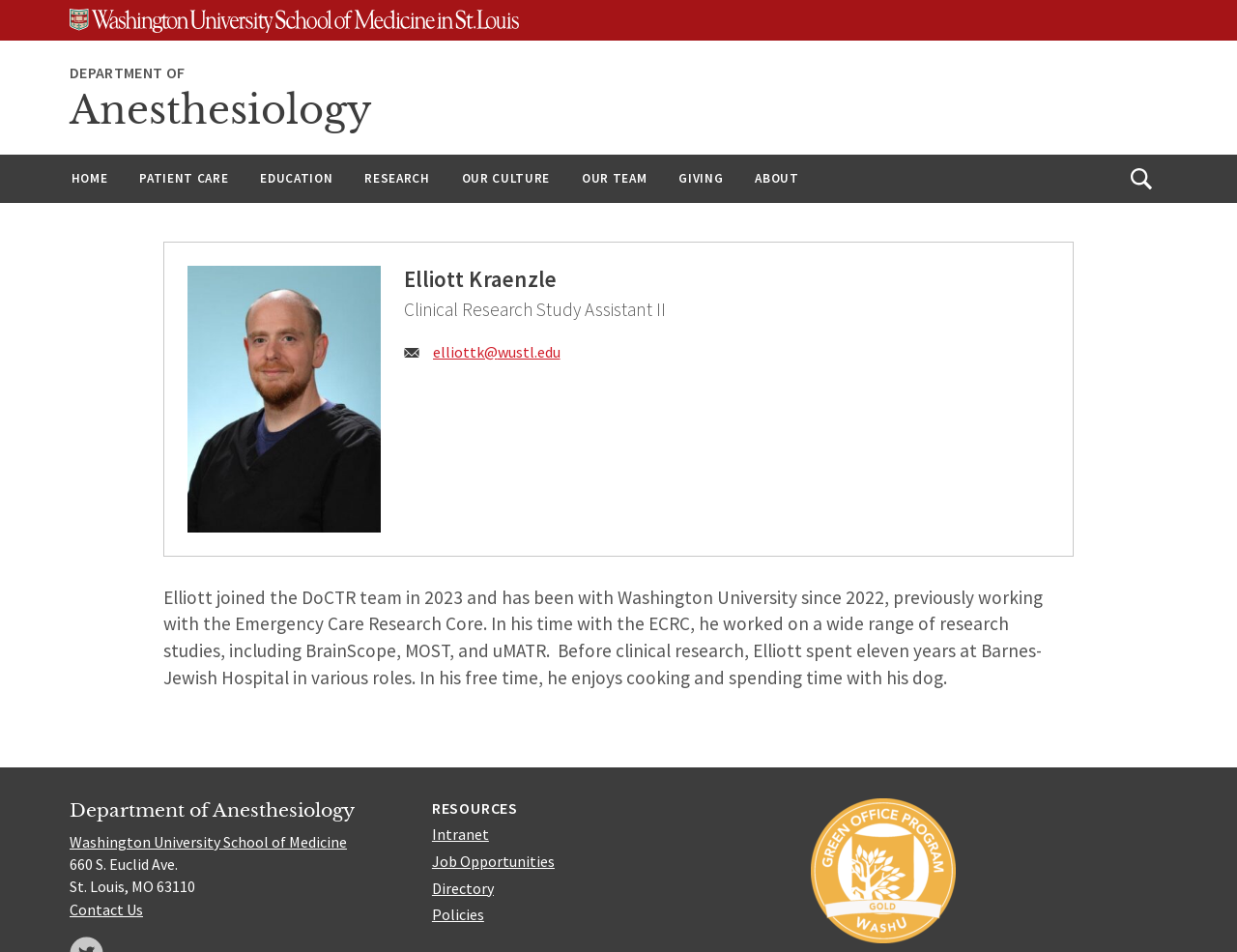Identify the bounding box coordinates for the element that needs to be clicked to fulfill this instruction: "Click on the 'HOME' link". Provide the coordinates in the format of four float numbers between 0 and 1: [left, top, right, bottom].

[0.046, 0.163, 0.099, 0.213]